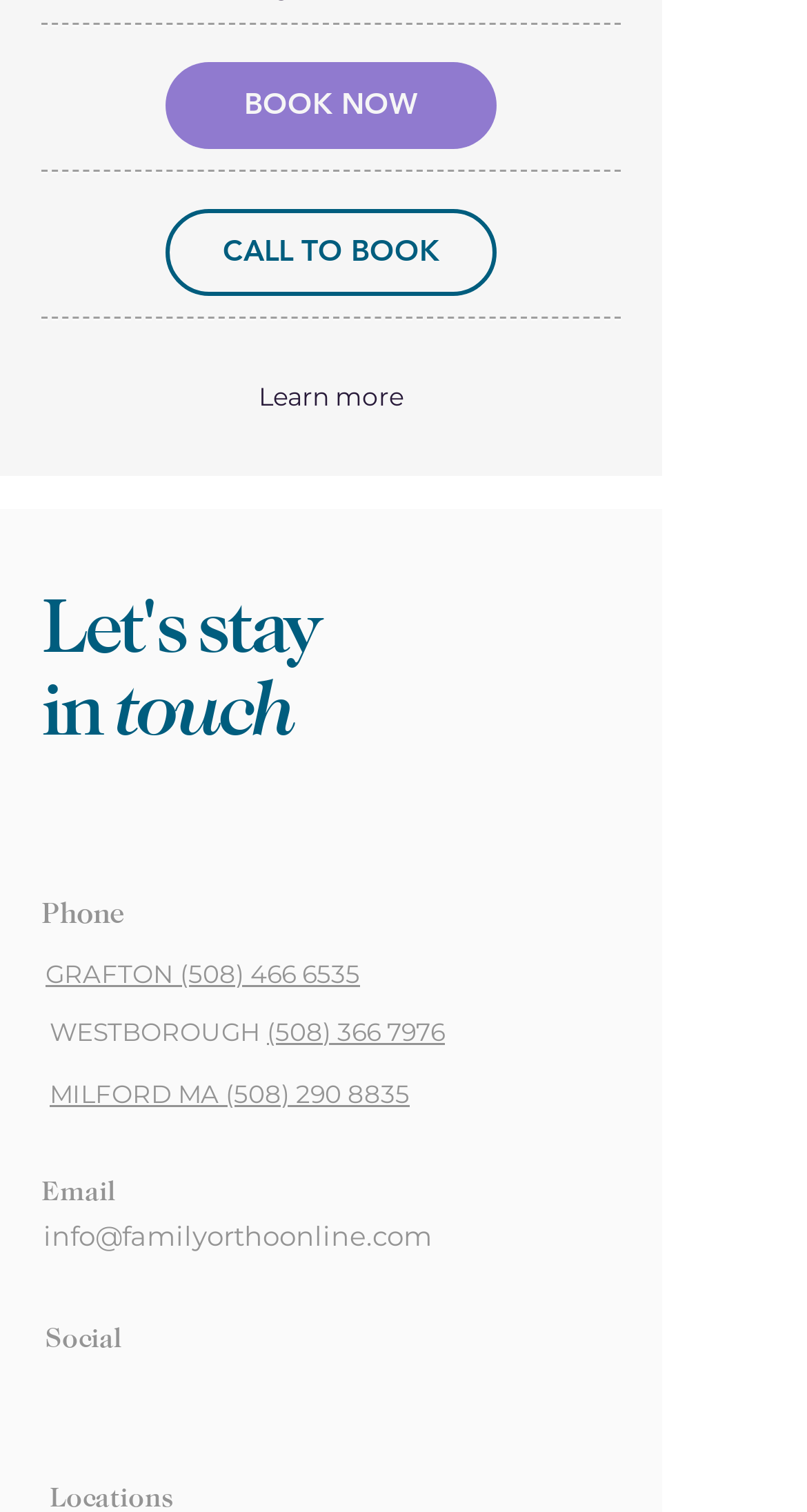What is the email address for contact?
From the details in the image, provide a complete and detailed answer to the question.

I found the email address for contact by looking at the 'Email' section of the webpage, where it lists the email address as 'info@familyorthoonline.com'.